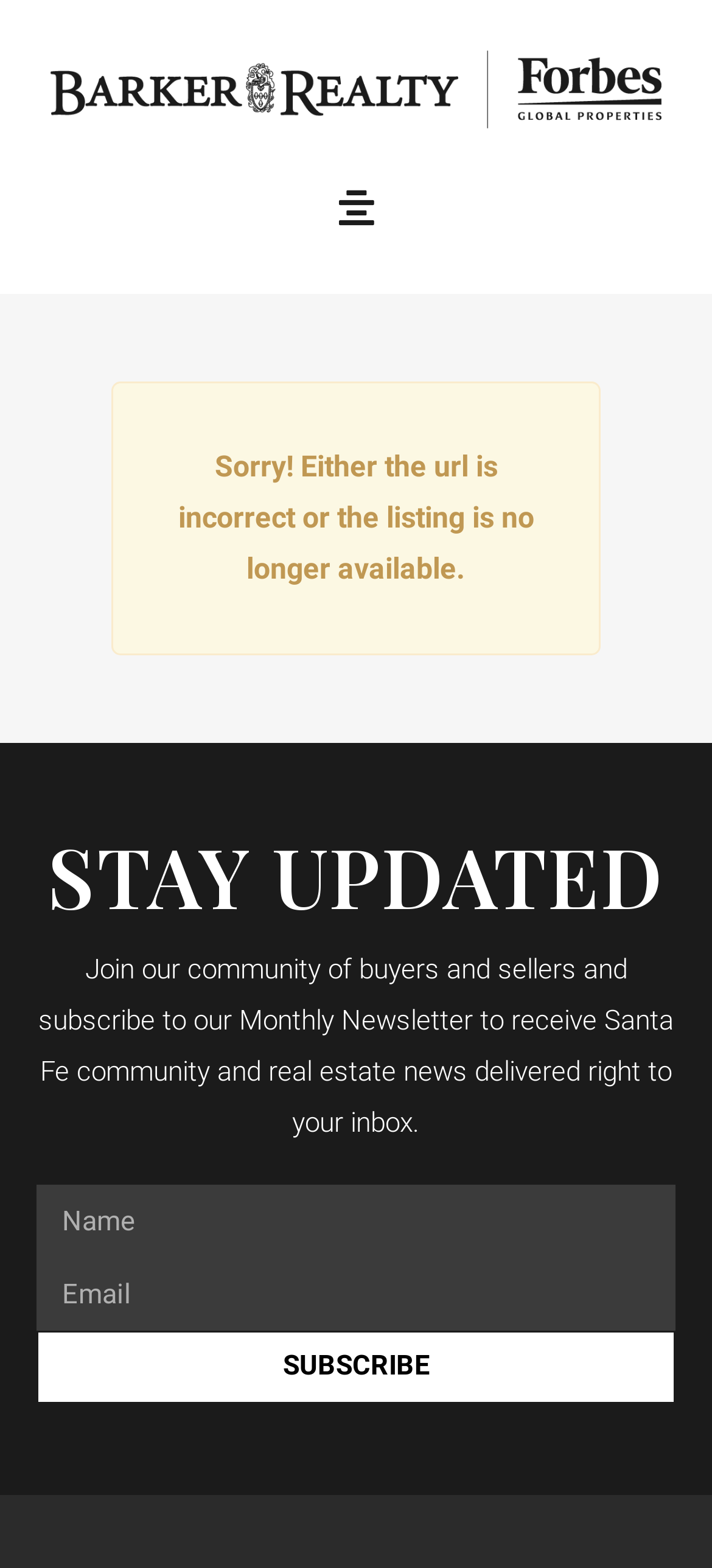Provide an in-depth caption for the elements present on the webpage.

The webpage is a property listing page from Barker Realty, a luxury real estate company. At the top left corner, there is a menu toggle button. Next to it, a link spans across the top of the page, taking up most of the width. 

Below the link, a prominent error message is displayed, apologizing for an incorrect URL or an unavailable listing. 

Further down, a heading "STAY UPDATED" is centered near the top half of the page. Below the heading, a paragraph of text explains the benefits of joining the community of buyers and sellers, including receiving Santa Fe community and real estate news through a monthly newsletter.

Underneath the text, there is a subscription form with two required text fields, one for "Name" and one for "Email", both aligned to the left. A "SUBSCRIBE" button is placed below the form, also aligned to the left.